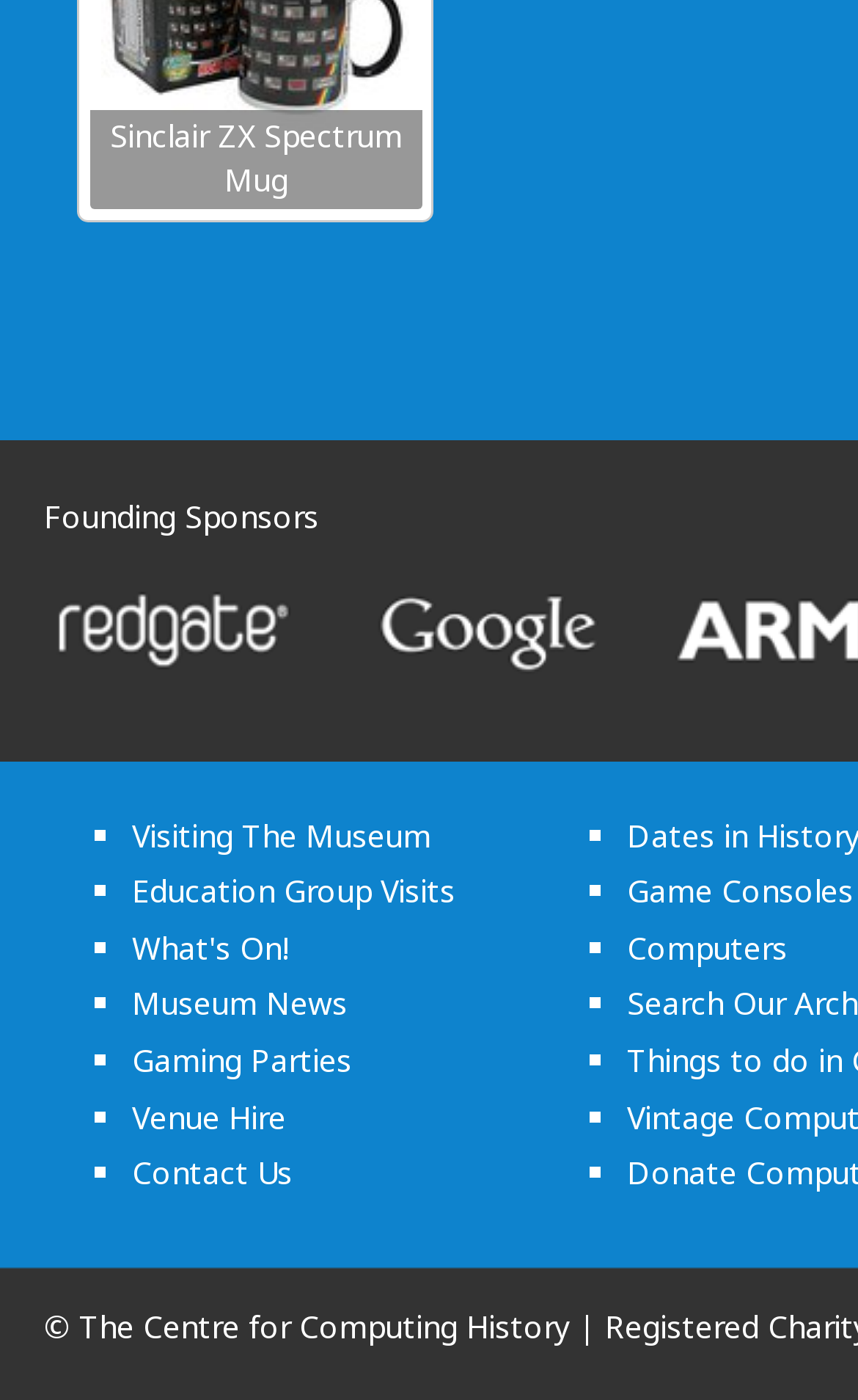Find the bounding box coordinates for the area that should be clicked to accomplish the instruction: "Visit the Sinclair ZX Spectrum Mug page".

[0.105, 0.079, 0.493, 0.15]